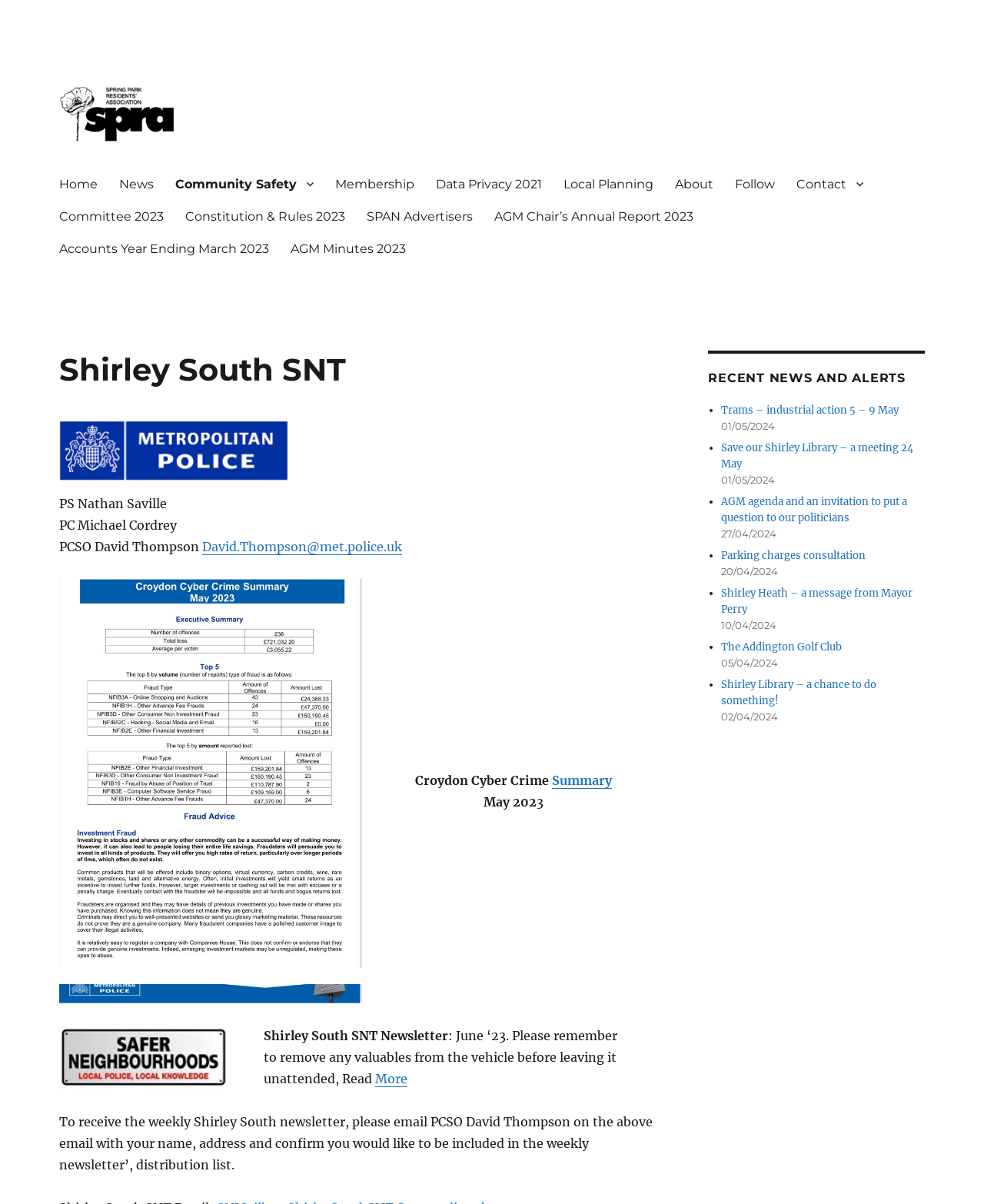Determine the bounding box coordinates of the clickable element to achieve the following action: 'Click the 'More' link'. Provide the coordinates as four float values between 0 and 1, formatted as [left, top, right, bottom].

[0.381, 0.89, 0.414, 0.902]